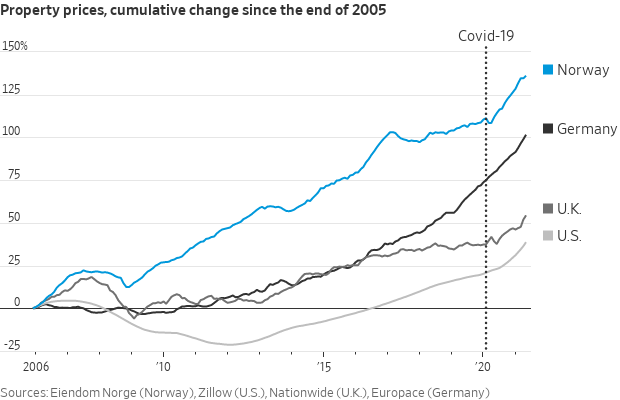Which country has the slowest growth in property prices?
Refer to the image and provide a concise answer in one word or phrase.

The U.S.